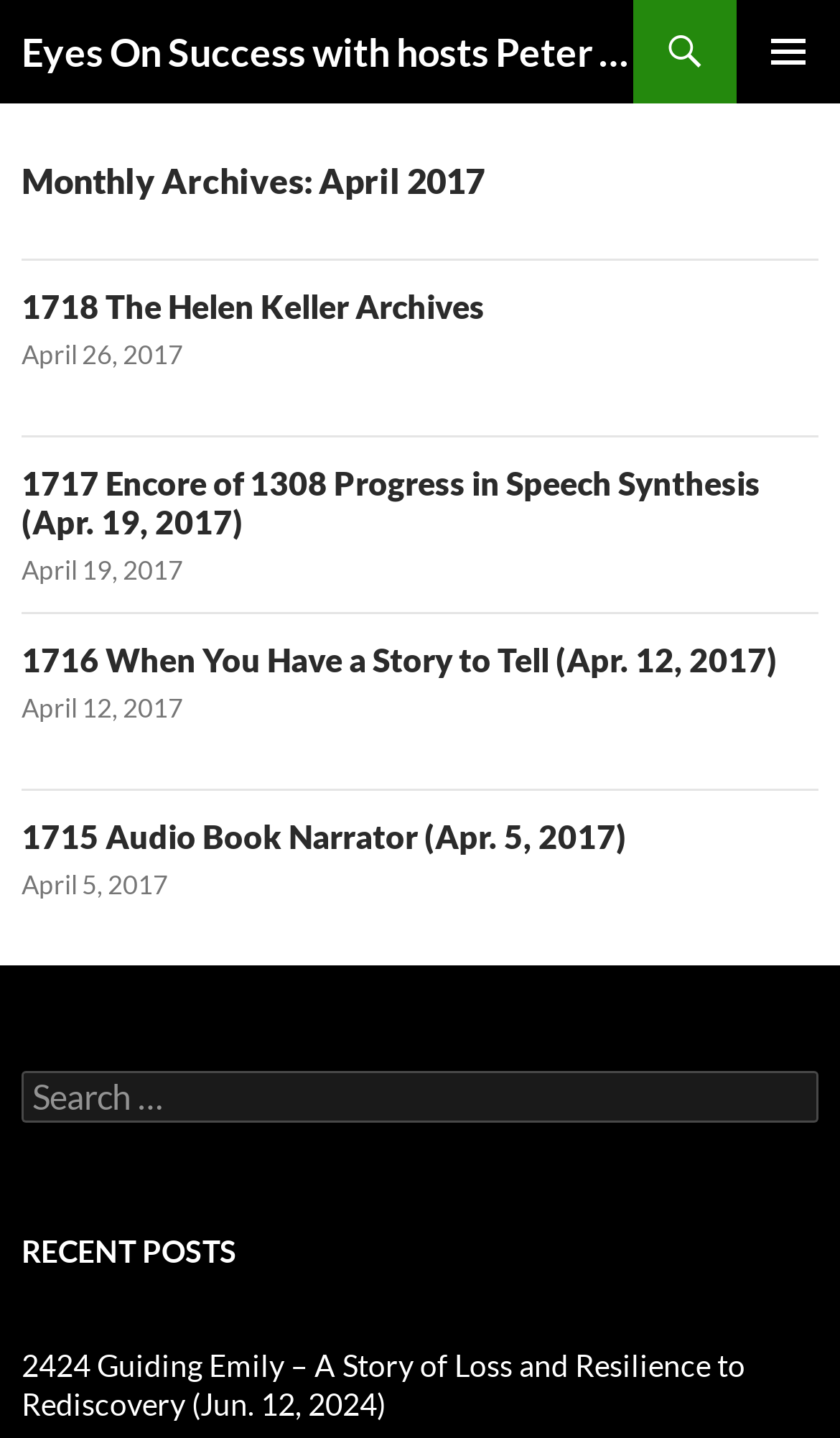Find the bounding box coordinates of the element you need to click on to perform this action: 'Click the primary menu button'. The coordinates should be represented by four float values between 0 and 1, in the format [left, top, right, bottom].

[0.877, 0.0, 1.0, 0.072]